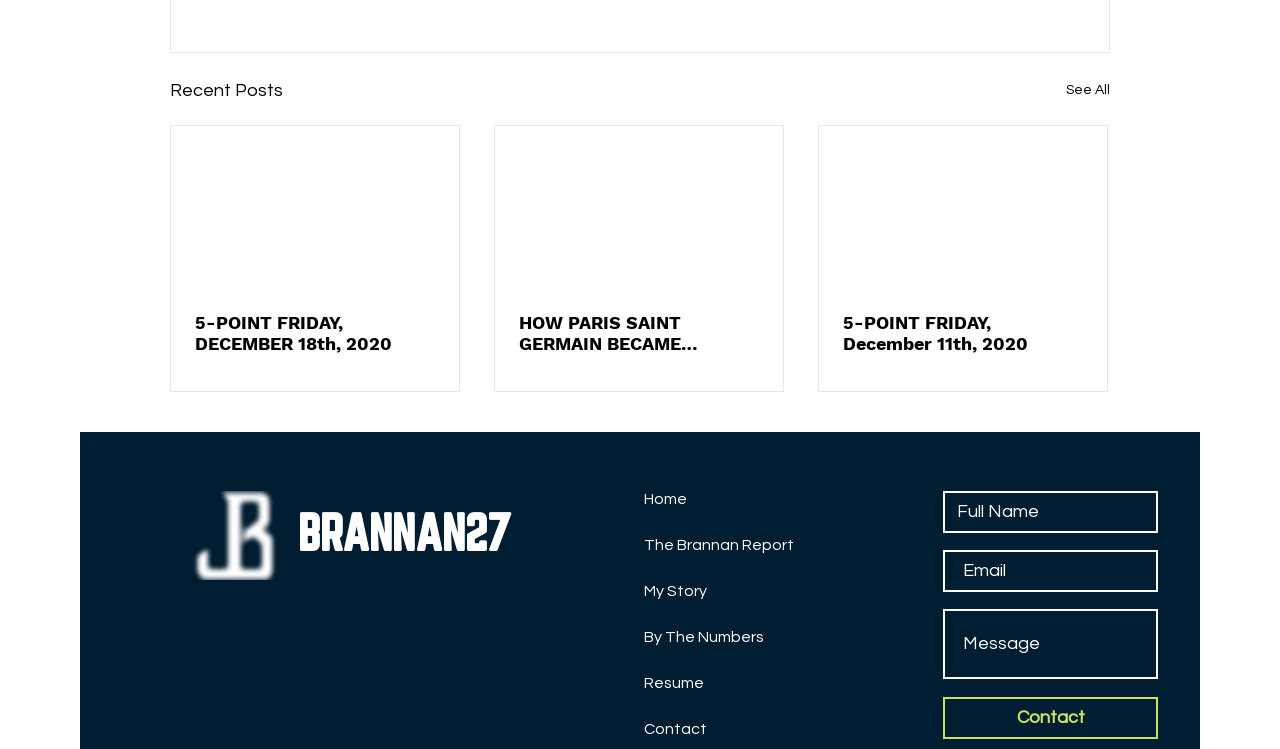Please indicate the bounding box coordinates of the element's region to be clicked to achieve the instruction: "view recent posts". Provide the coordinates as four float numbers between 0 and 1, i.e., [left, top, right, bottom].

[0.133, 0.101, 0.221, 0.14]